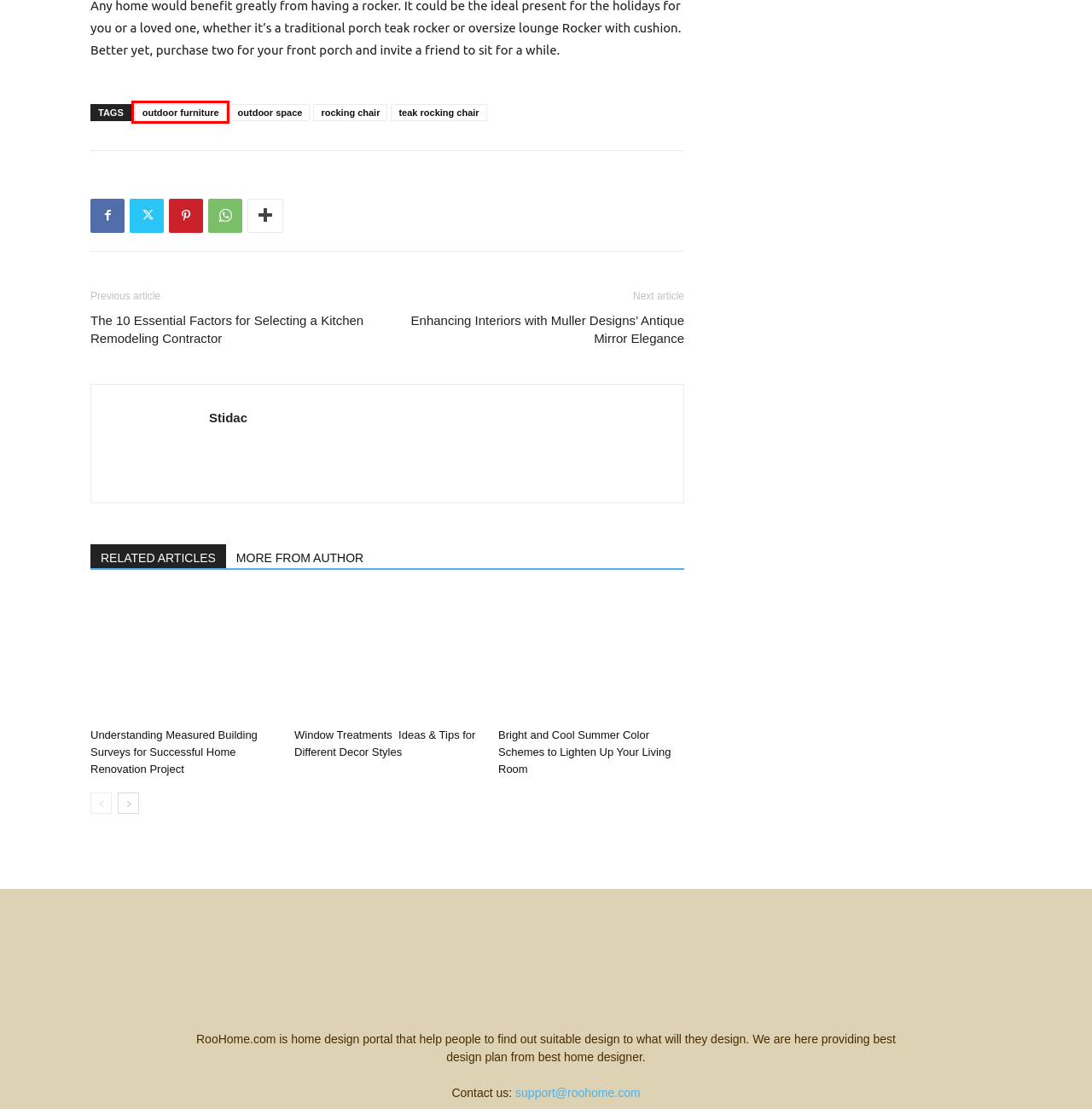You are given a webpage screenshot where a red bounding box highlights an element. Determine the most fitting webpage description for the new page that loads after clicking the element within the red bounding box. Here are the candidates:
A. teak rocking chair Designs and Plans - RooHome.com
B. rocking chair Designs and Plans - RooHome.com
C. outdoor furniture Designs and Plans - RooHome.com
D. The 10 Essential Factors for Selecting a Kitchen Remodeling Contractor - RooHome
E. Understanding Measured Building Surveys for Successful Home Renovation Project - RooHome
F. Window Treatments  Ideas & Tips for Different Decor Styles - RooHome
G. Bright and Cool Summer Color Schemes to Lighten Up Your Living Room - RooHome
H. outdoor space Designs and Plans - RooHome.com

C